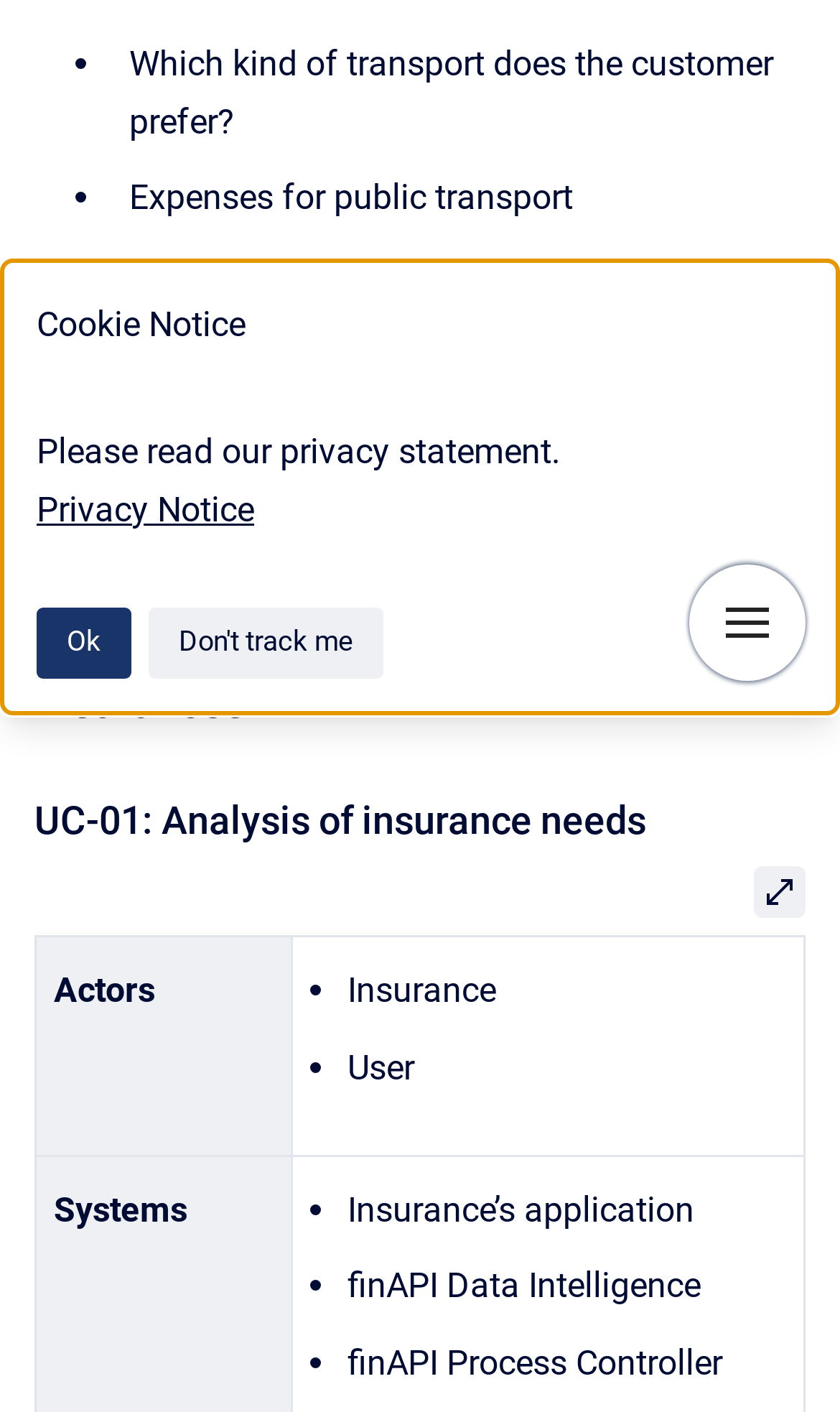Find the bounding box coordinates for the element described here: "Open".

[0.897, 0.614, 0.959, 0.65]